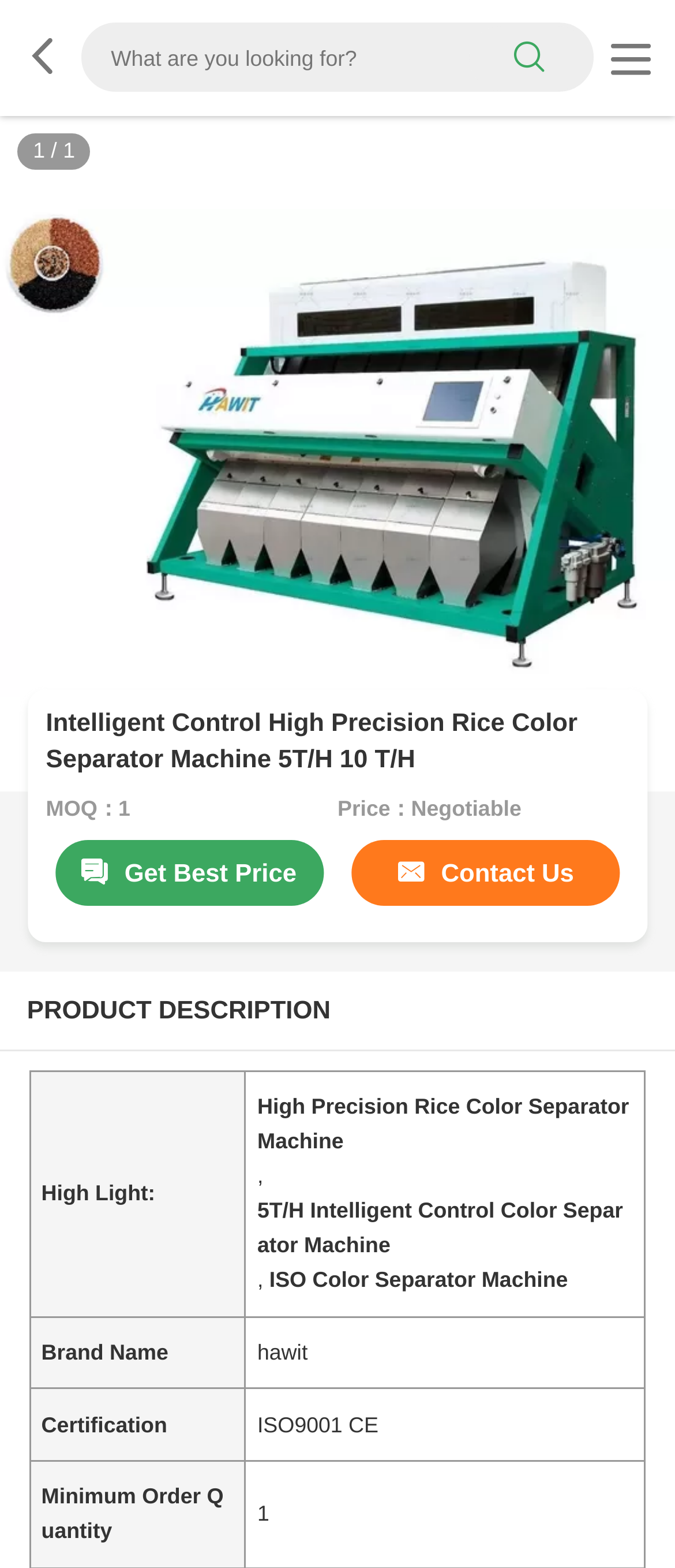Specify the bounding box coordinates (top-left x, top-left y, bottom-right x, bottom-right y) of the UI element in the screenshot that matches this description: search

[0.694, 0.016, 0.876, 0.057]